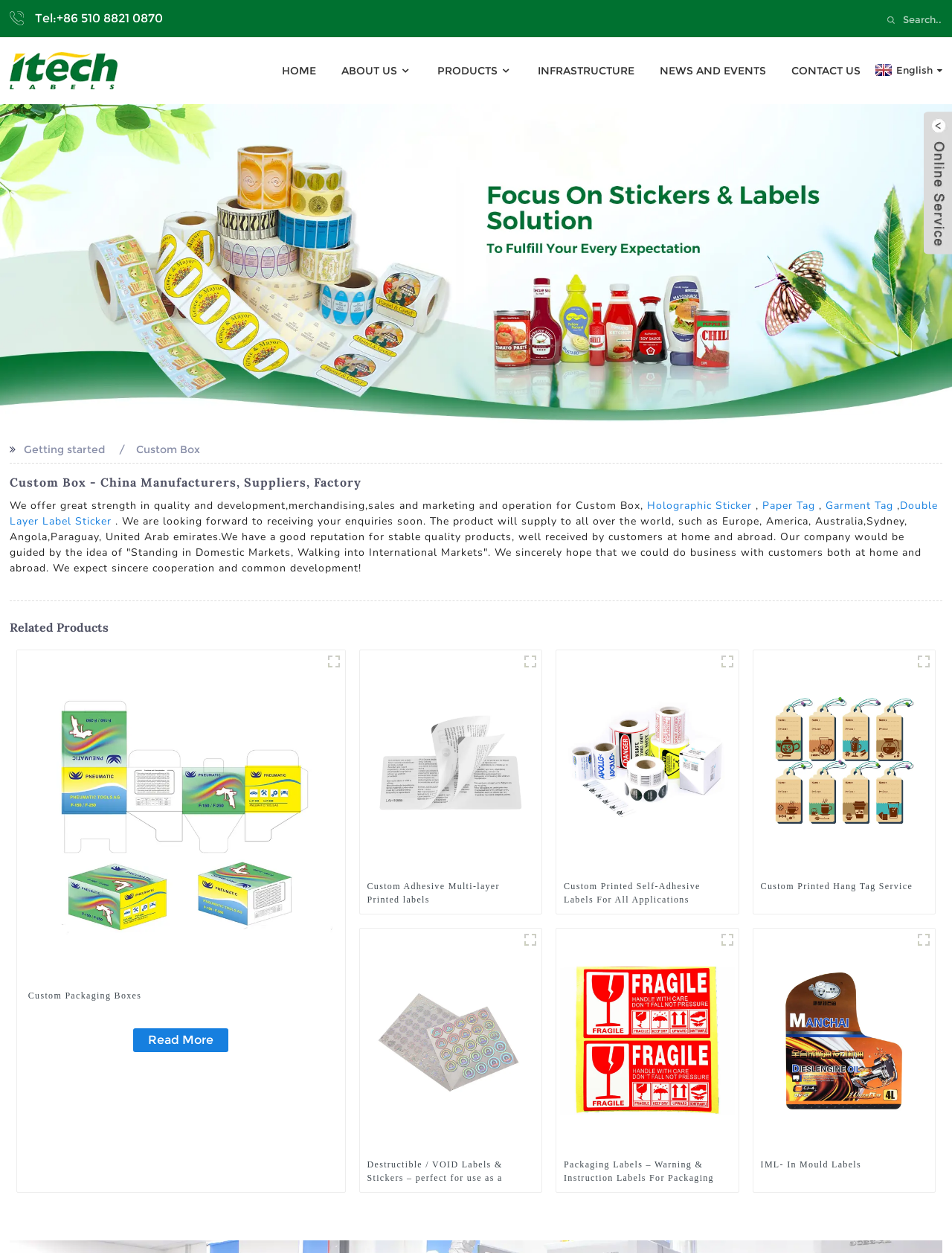Given the webpage screenshot and the description, determine the bounding box coordinates (top-left x, top-left y, bottom-right x, bottom-right y) that define the location of the UI element matching this description: Custom Packaging Boxes

[0.03, 0.789, 0.35, 0.8]